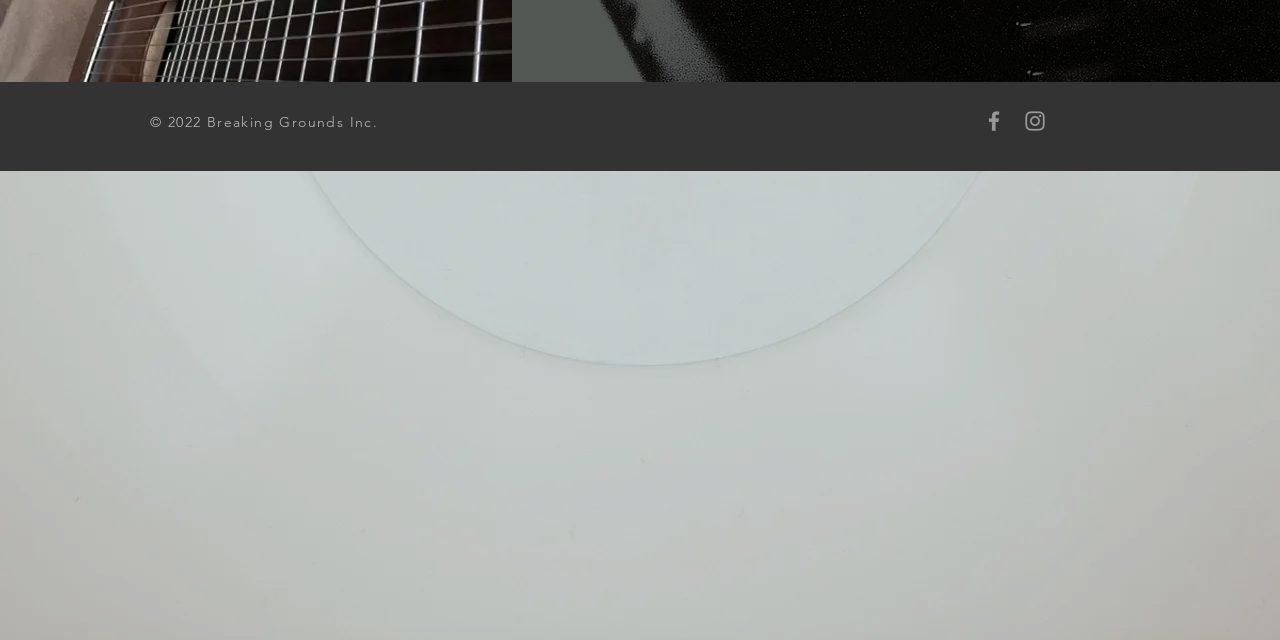Given the element description aria-label="Grey Instagram Icon", identify the bounding box coordinates for the UI element on the webpage screenshot. The format should be (top-left x, top-left y, bottom-right x, bottom-right y), with values between 0 and 1.

[0.798, 0.169, 0.819, 0.209]